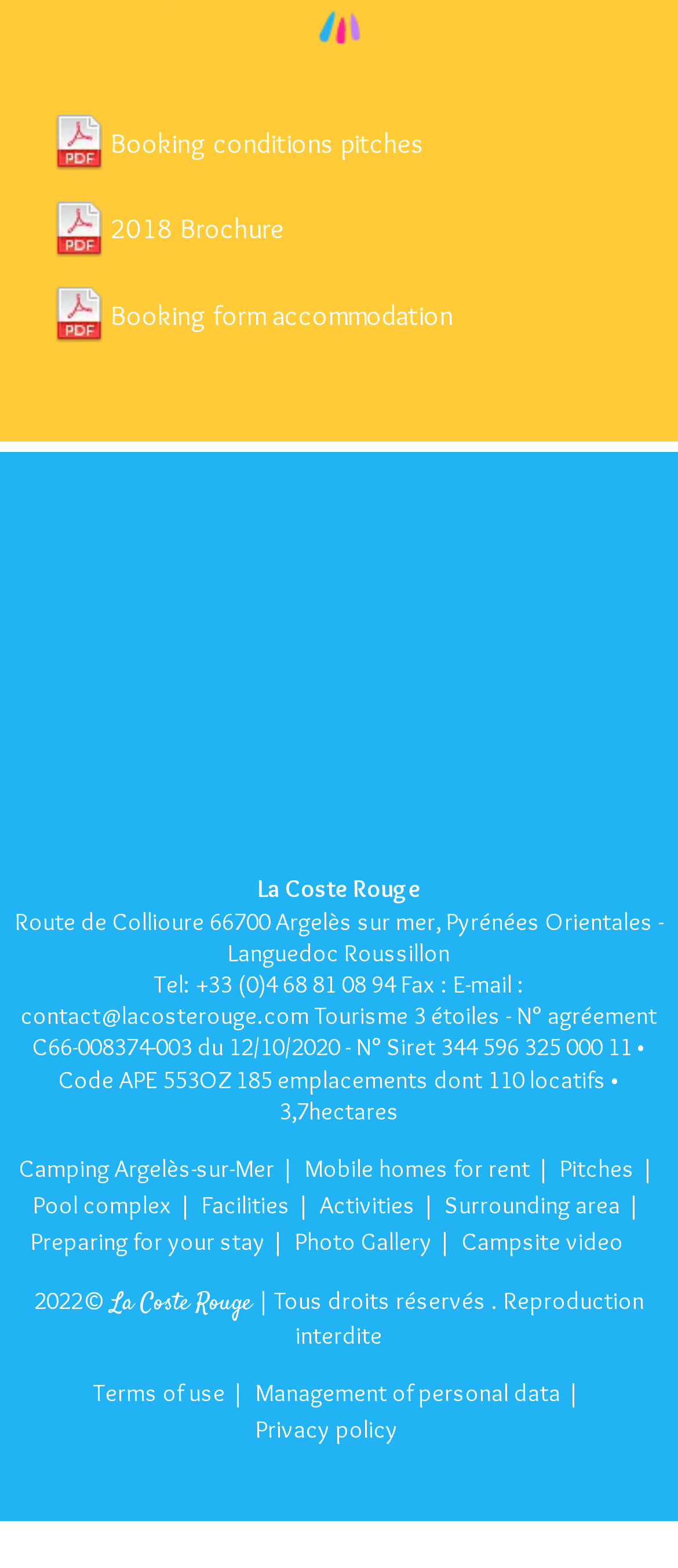Provide a single word or phrase answer to the question: 
What is the name of the campsite?

La Coste Rouge